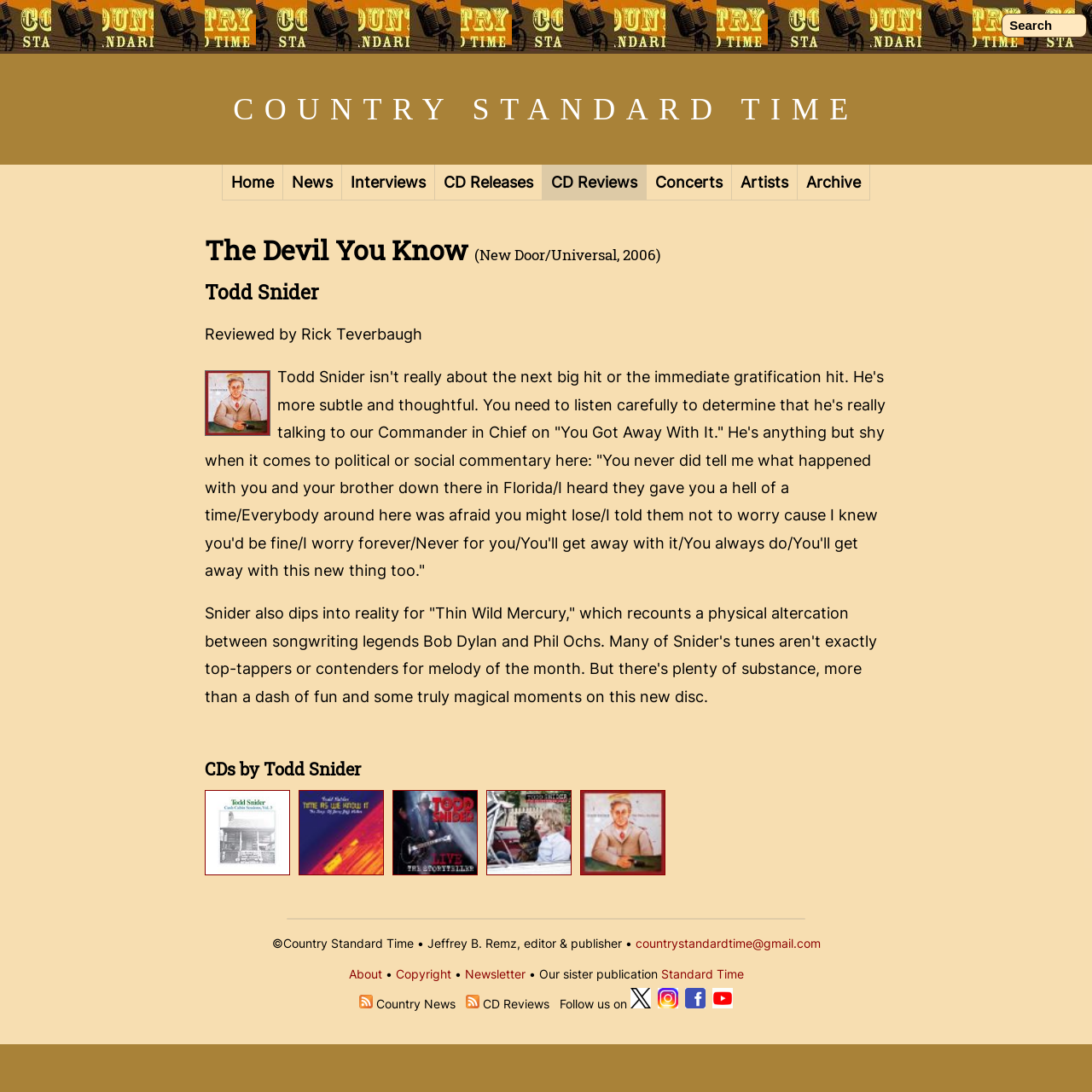Could you identify the text that serves as the heading for this webpage?

The Devil You Know (New Door/Universal, 2006)